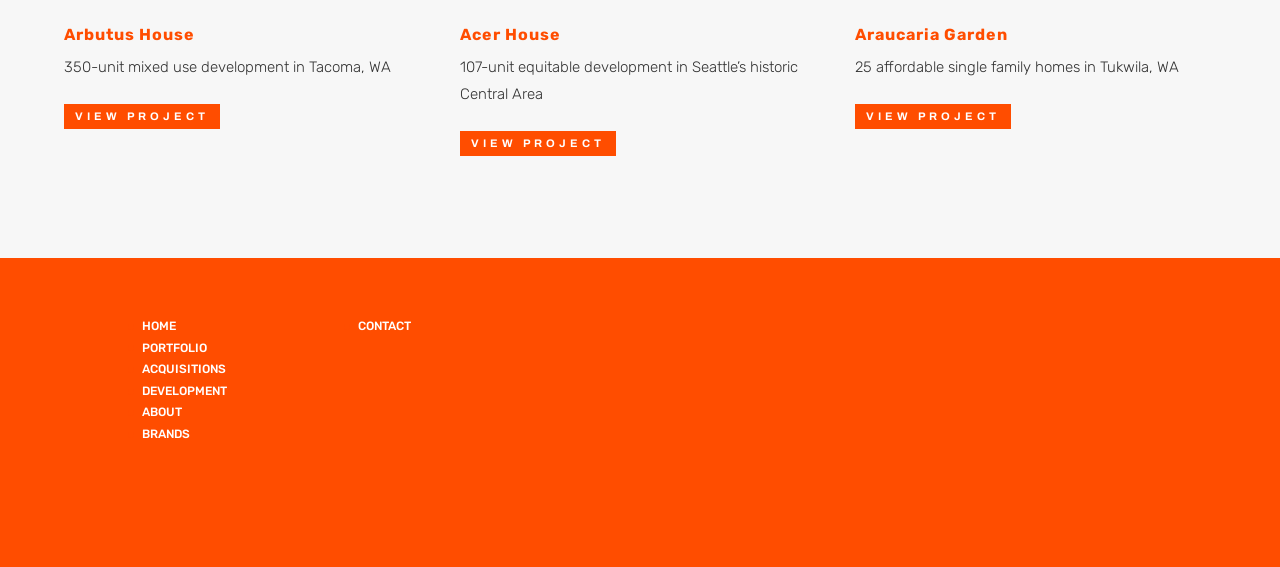Please specify the bounding box coordinates of the region to click in order to perform the following instruction: "go to HOME page".

[0.111, 0.563, 0.138, 0.587]